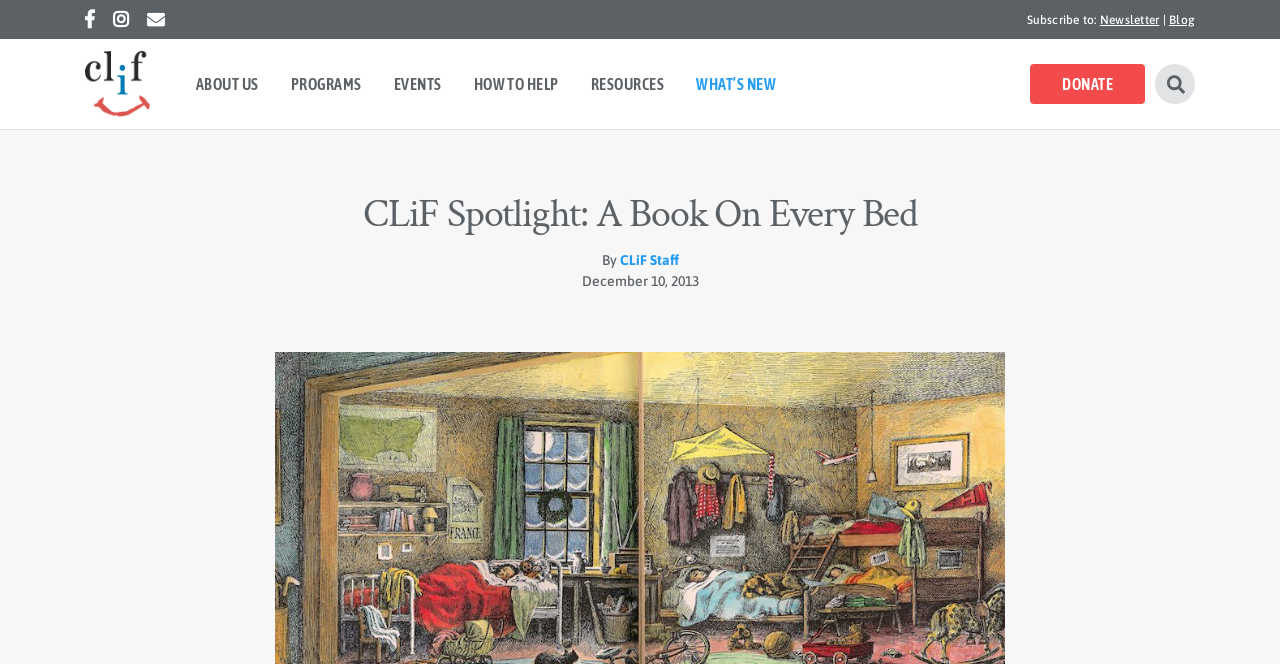Provide the bounding box coordinates for the UI element described in this sentence: "Events". The coordinates should be four float values between 0 and 1, i.e., [left, top, right, bottom].

[0.295, 0.097, 0.357, 0.157]